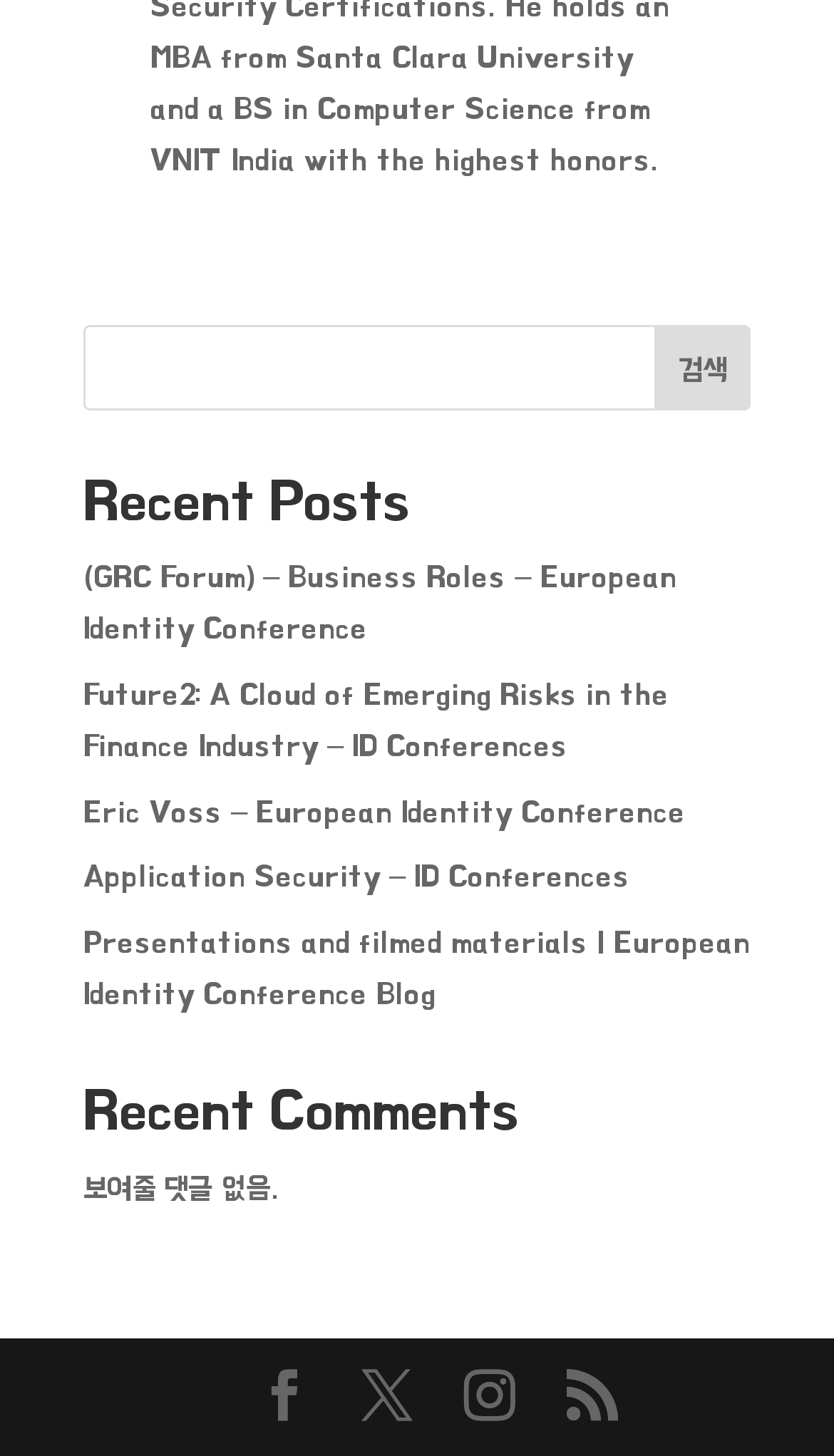How many icons are at the bottom of the webpage?
Using the information from the image, answer the question thoroughly.

At the bottom of the webpage, there are four links with icons, labeled '', '', '', and '', which suggests that there are four icons at the bottom of the webpage.